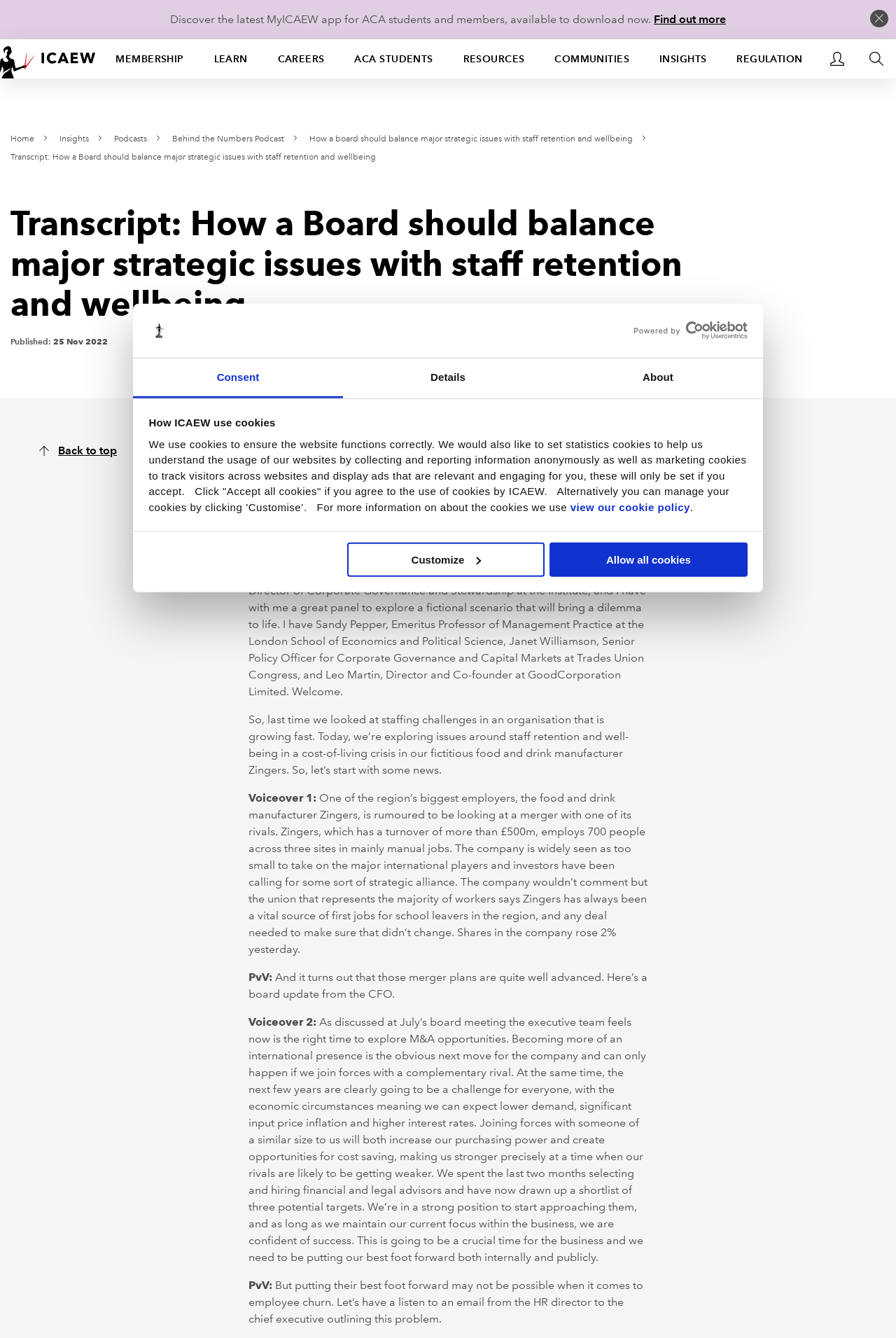Identify the bounding box coordinates for the element that needs to be clicked to fulfill this instruction: "Click the 'Find out more' link". Provide the coordinates in the format of four float numbers between 0 and 1: [left, top, right, bottom].

[0.73, 0.009, 0.81, 0.019]